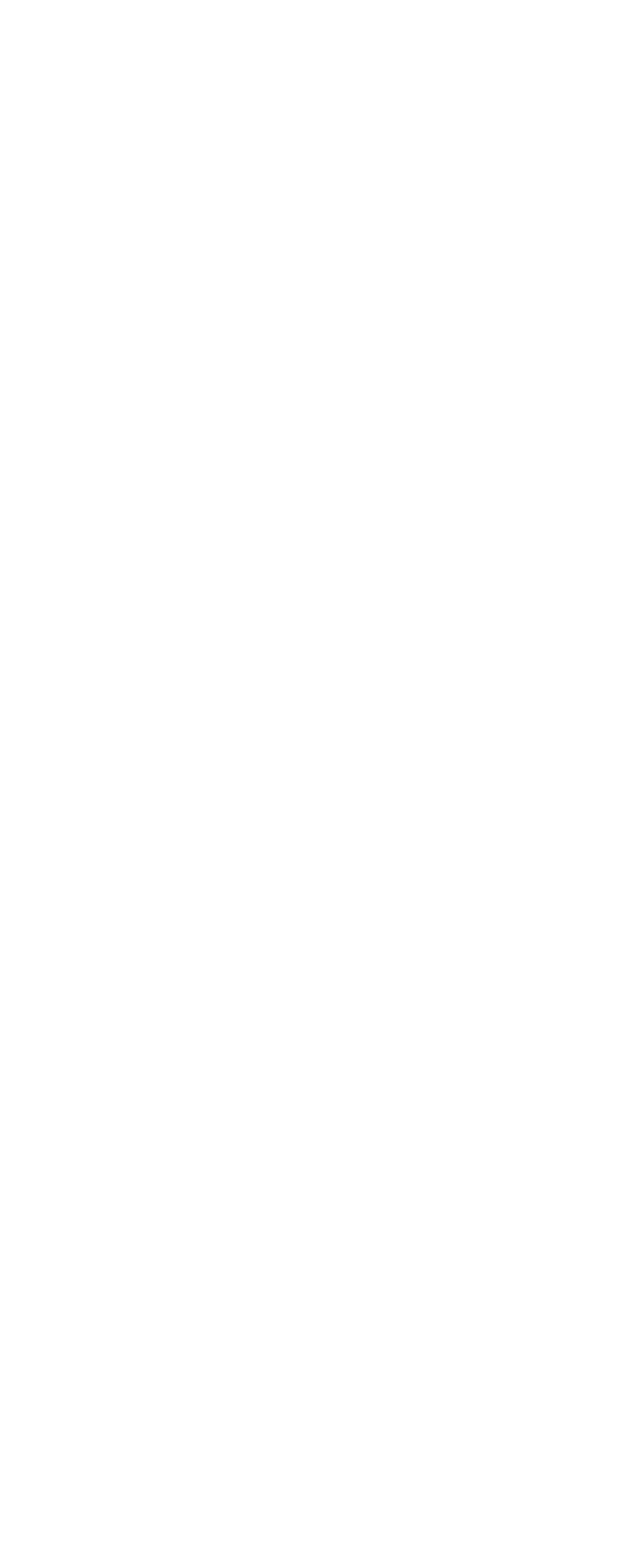Please identify the bounding box coordinates of the element's region that should be clicked to execute the following instruction: "Call the toll-free number". The bounding box coordinates must be four float numbers between 0 and 1, i.e., [left, top, right, bottom].

[0.221, 0.398, 0.681, 0.416]